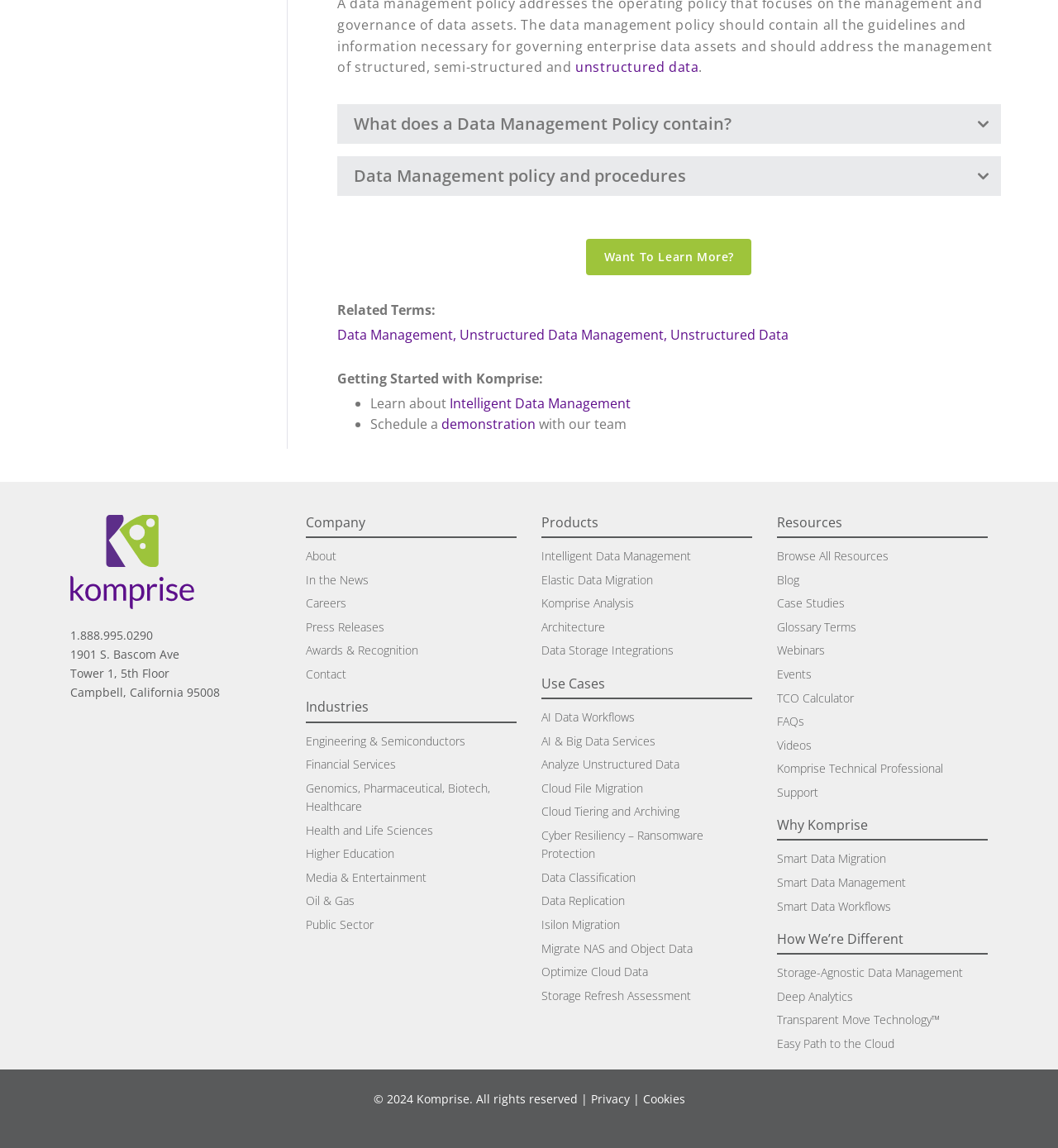Using the given element description, provide the bounding box coordinates (top-left x, top-left y, bottom-right x, bottom-right y) for the corresponding UI element in the screenshot: Storage Refresh Assessment

[0.512, 0.857, 0.653, 0.878]